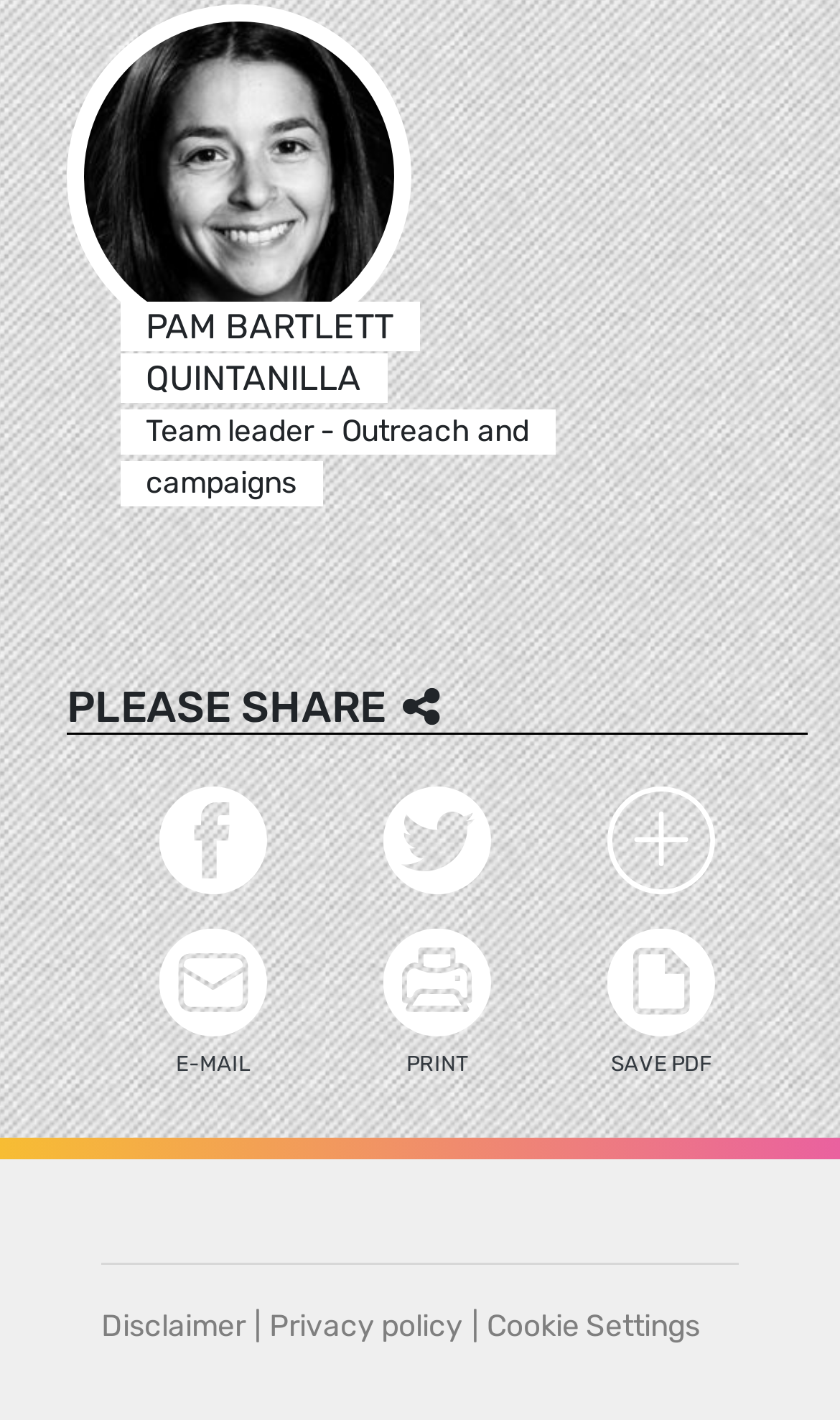Find the bounding box coordinates of the UI element according to this description: "Print".

[0.456, 0.654, 0.585, 0.762]